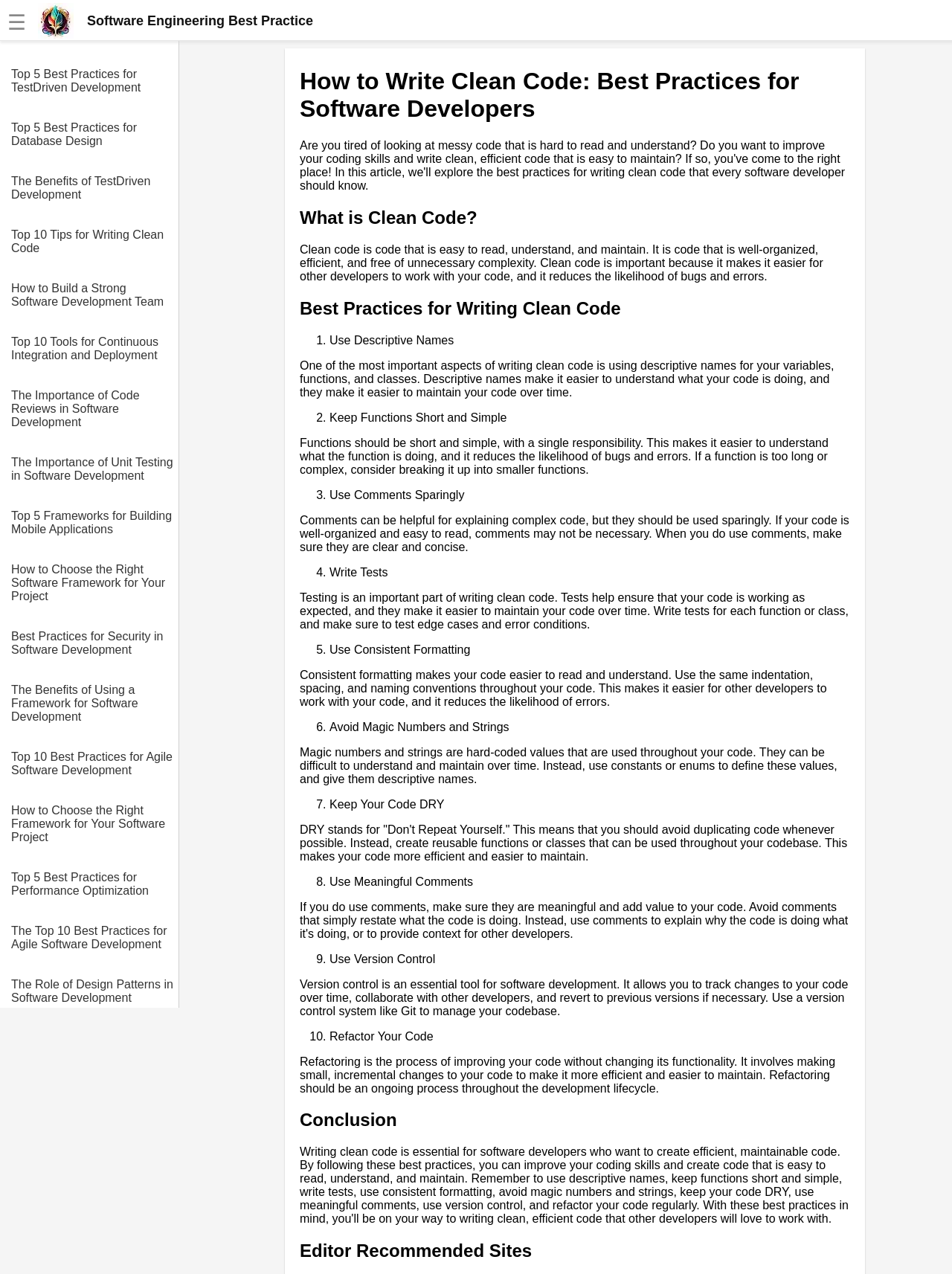Locate the bounding box coordinates of the area where you should click to accomplish the instruction: "Learn about the importance of Code Reviews in Software Development".

[0.012, 0.296, 0.188, 0.337]